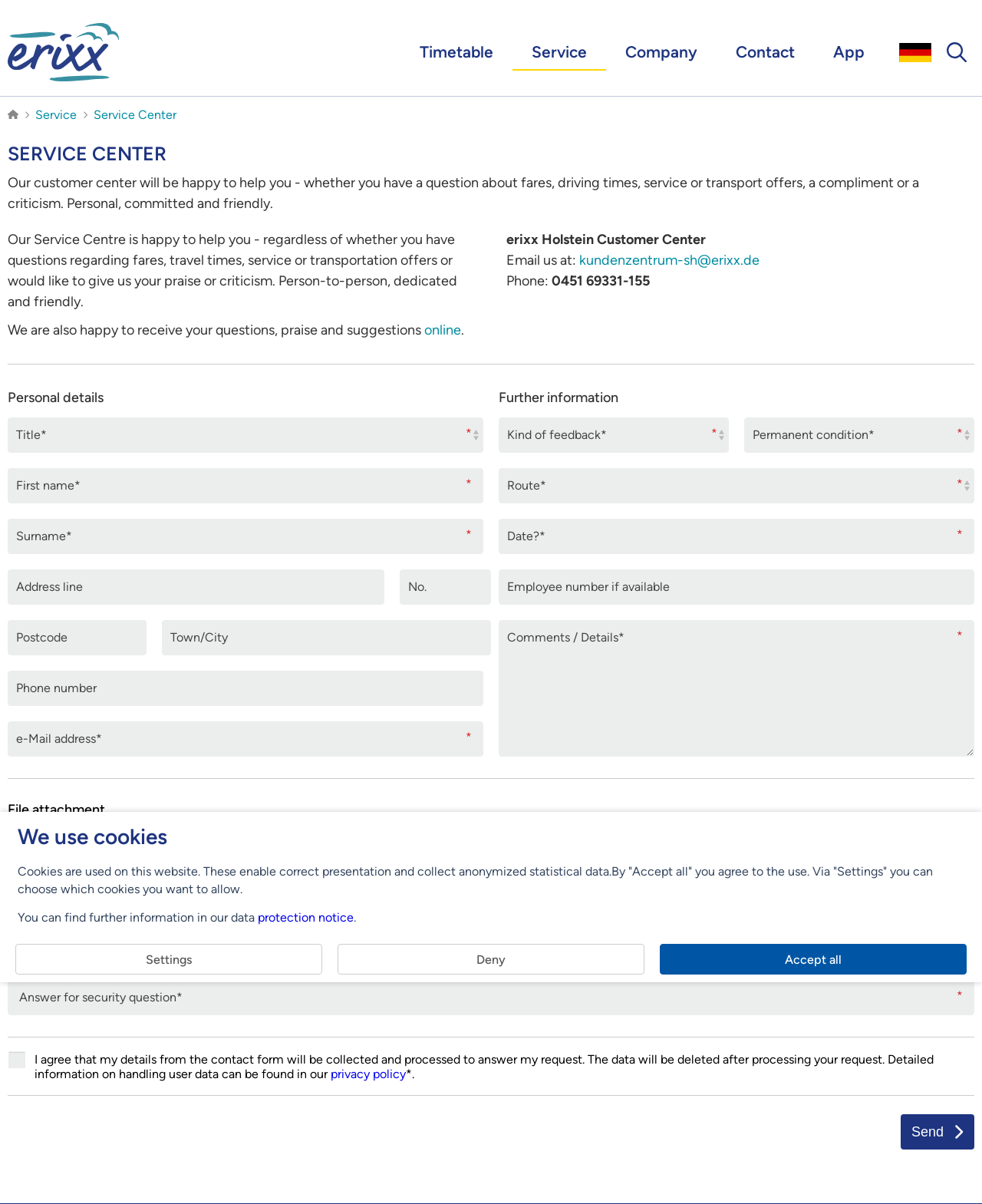Identify the bounding box coordinates of the clickable region required to complete the instruction: "Read the full story about Shutters on the Beach". The coordinates should be given as four float numbers within the range of 0 and 1, i.e., [left, top, right, bottom].

None